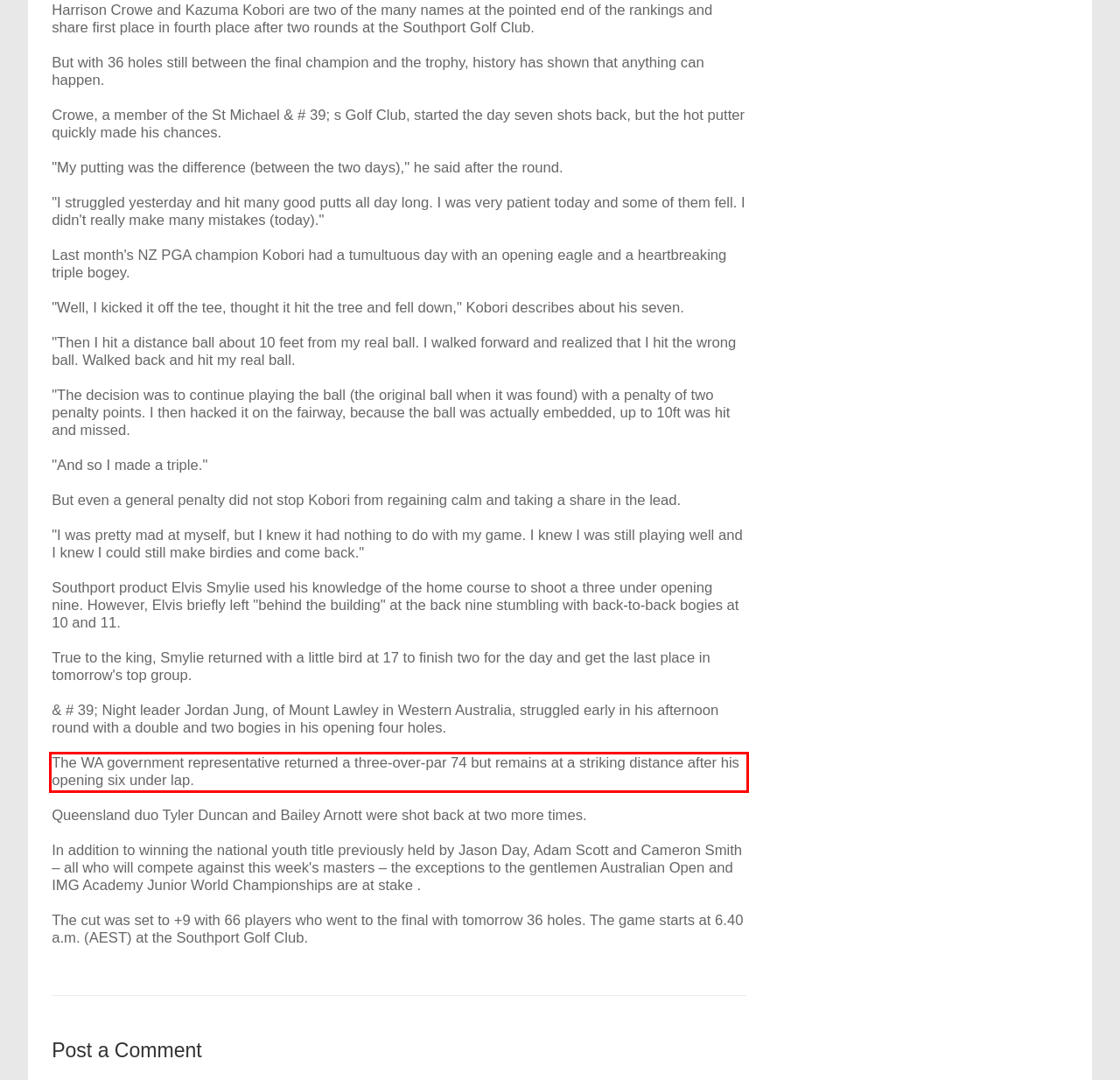Please analyze the screenshot of a webpage and extract the text content within the red bounding box using OCR.

The WA government representative returned a three-over-par 74 but remains at a striking distance after his opening six under lap.